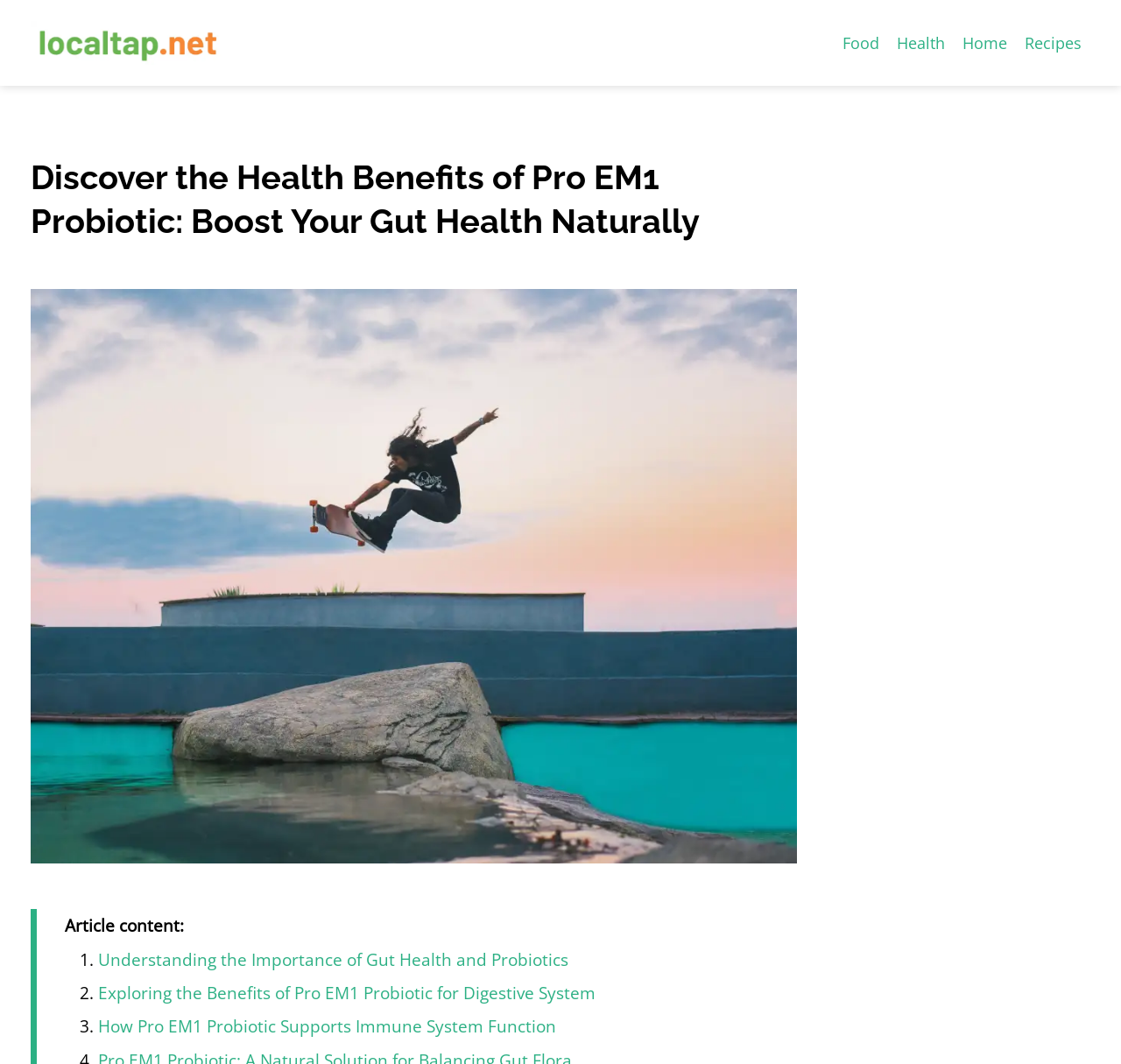Calculate the bounding box coordinates for the UI element based on the following description: "alt="localtap.net"". Ensure the coordinates are four float numbers between 0 and 1, i.e., [left, top, right, bottom].

[0.027, 0.029, 0.34, 0.048]